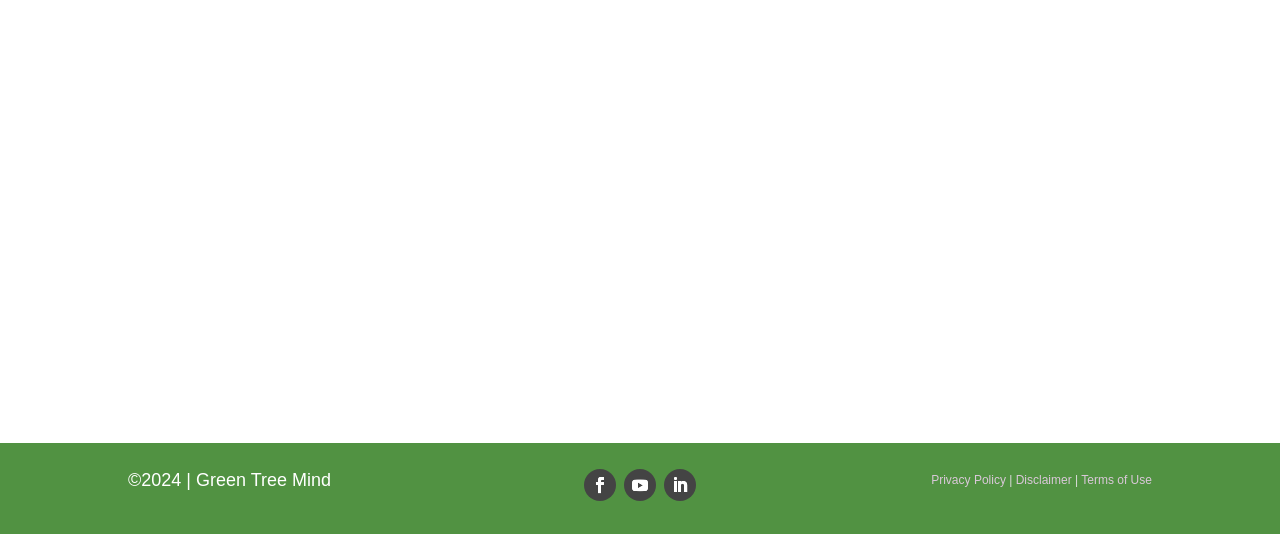Find the bounding box of the UI element described as: "Schedule a Free Consultation". The bounding box coordinates should be given as four float values between 0 and 1, i.e., [left, top, right, bottom].

[0.355, 0.561, 0.645, 0.661]